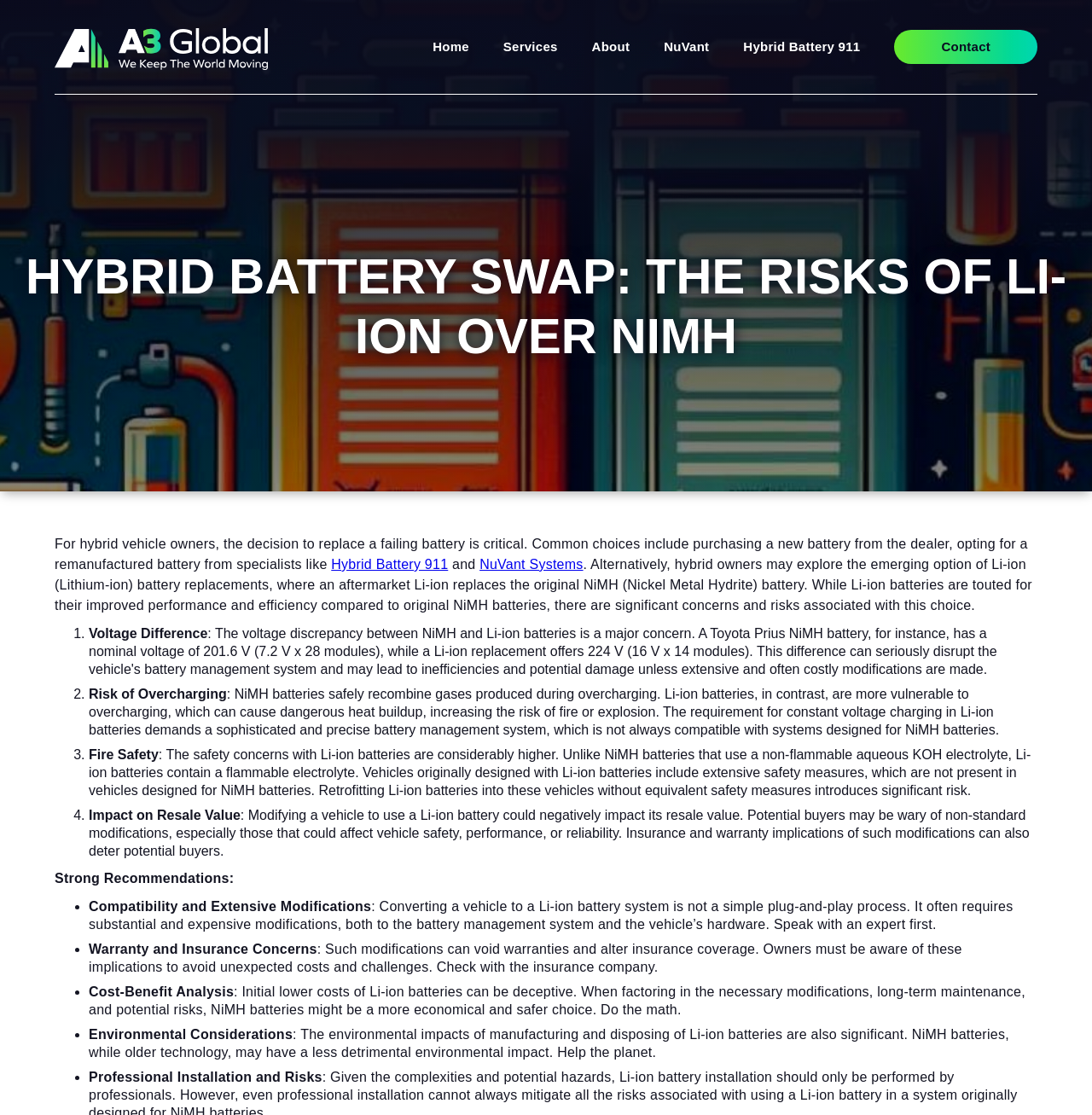Please identify the coordinates of the bounding box for the clickable region that will accomplish this instruction: "Click the 'Home' link".

[0.381, 0.019, 0.445, 0.065]